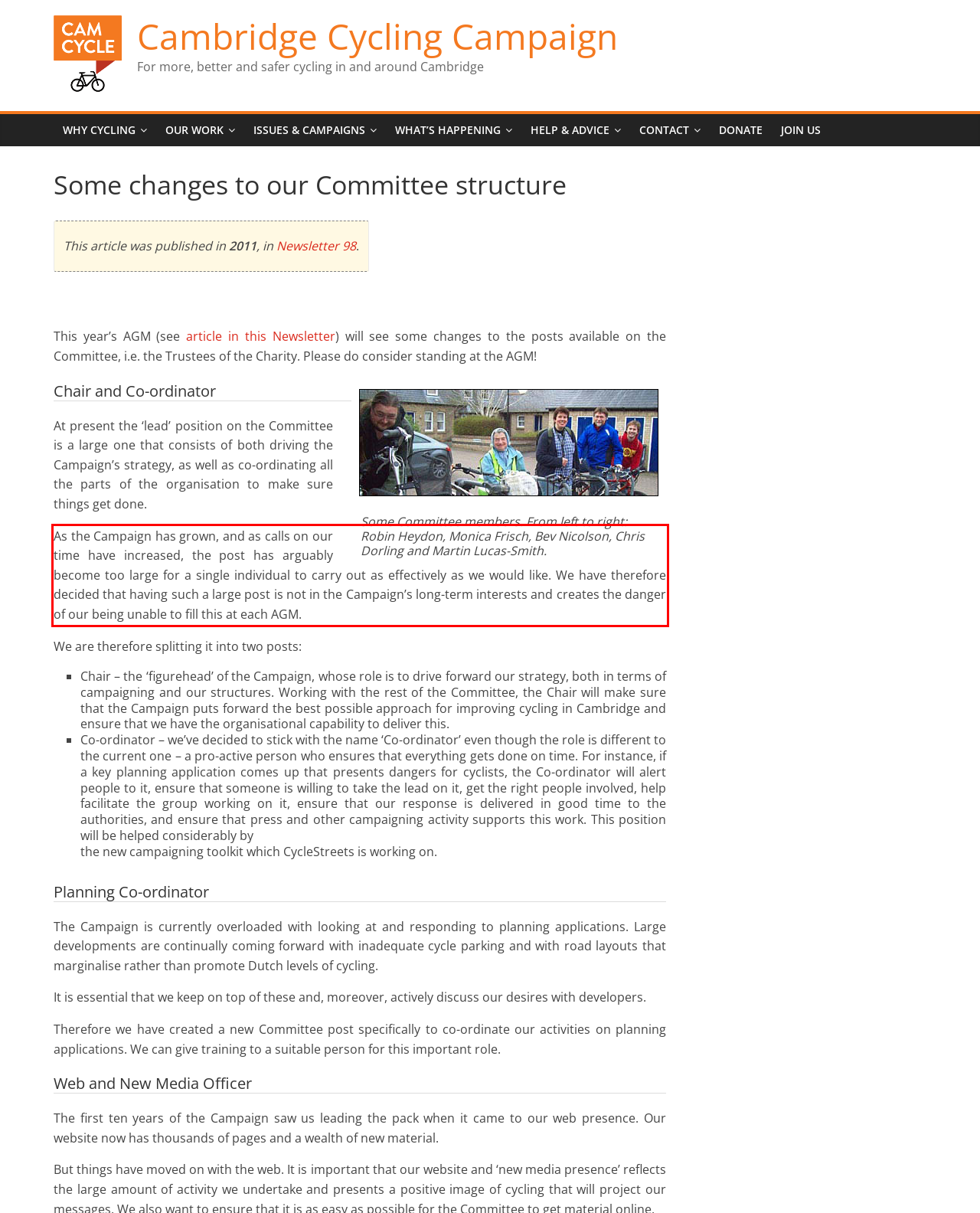Look at the screenshot of the webpage, locate the red rectangle bounding box, and generate the text content that it contains.

As the Campaign has grown, and as calls on our time have increased, the post has arguably become too large for a single individual to carry out as effectively as we would like. We have therefore decided that having such a large post is not in the Campaign’s long-term interests and creates the danger of our being unable to fill this at each AGM.